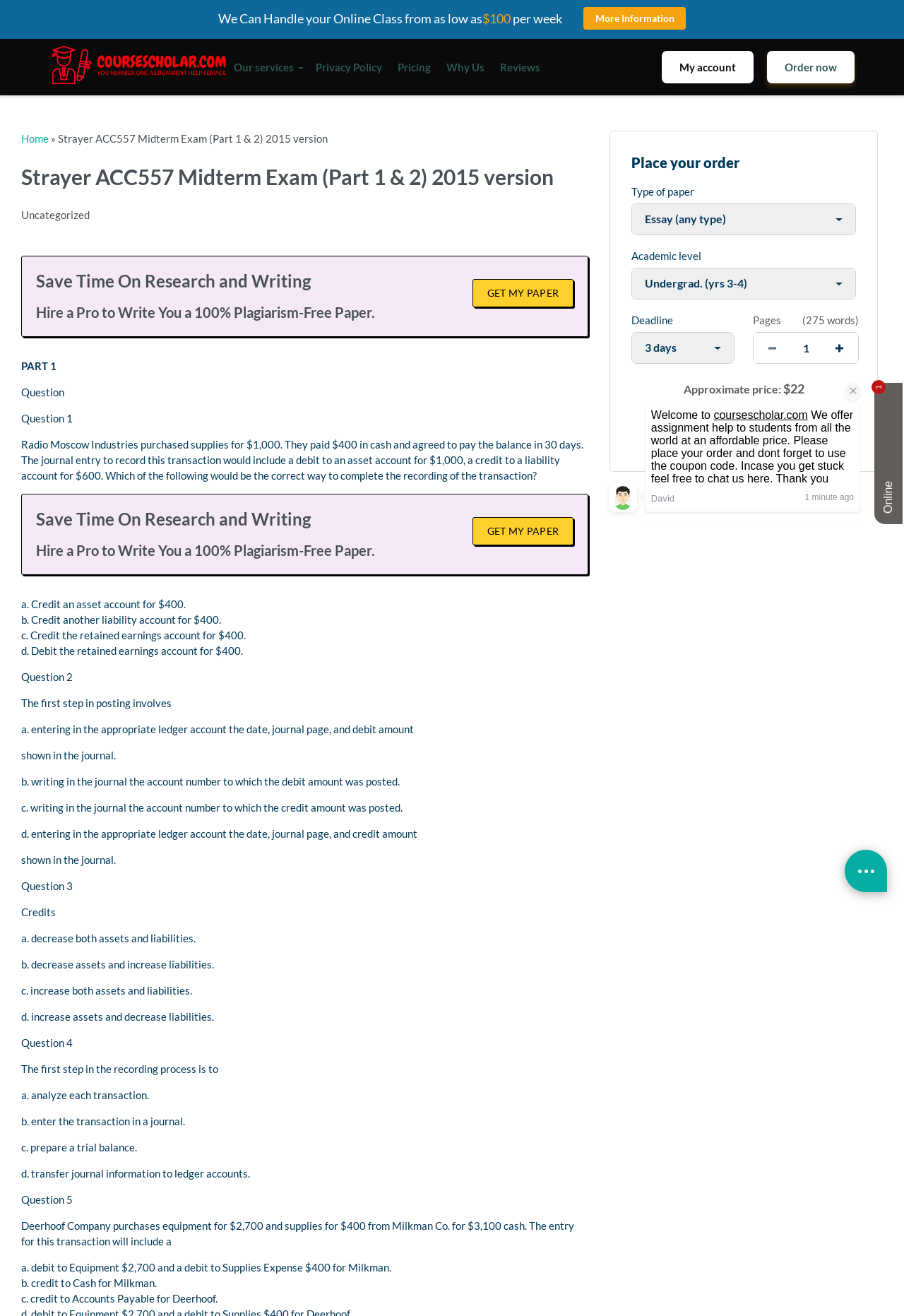Predict the bounding box of the UI element based on this description: "value="Continue to order"".

[0.728, 0.316, 0.918, 0.342]